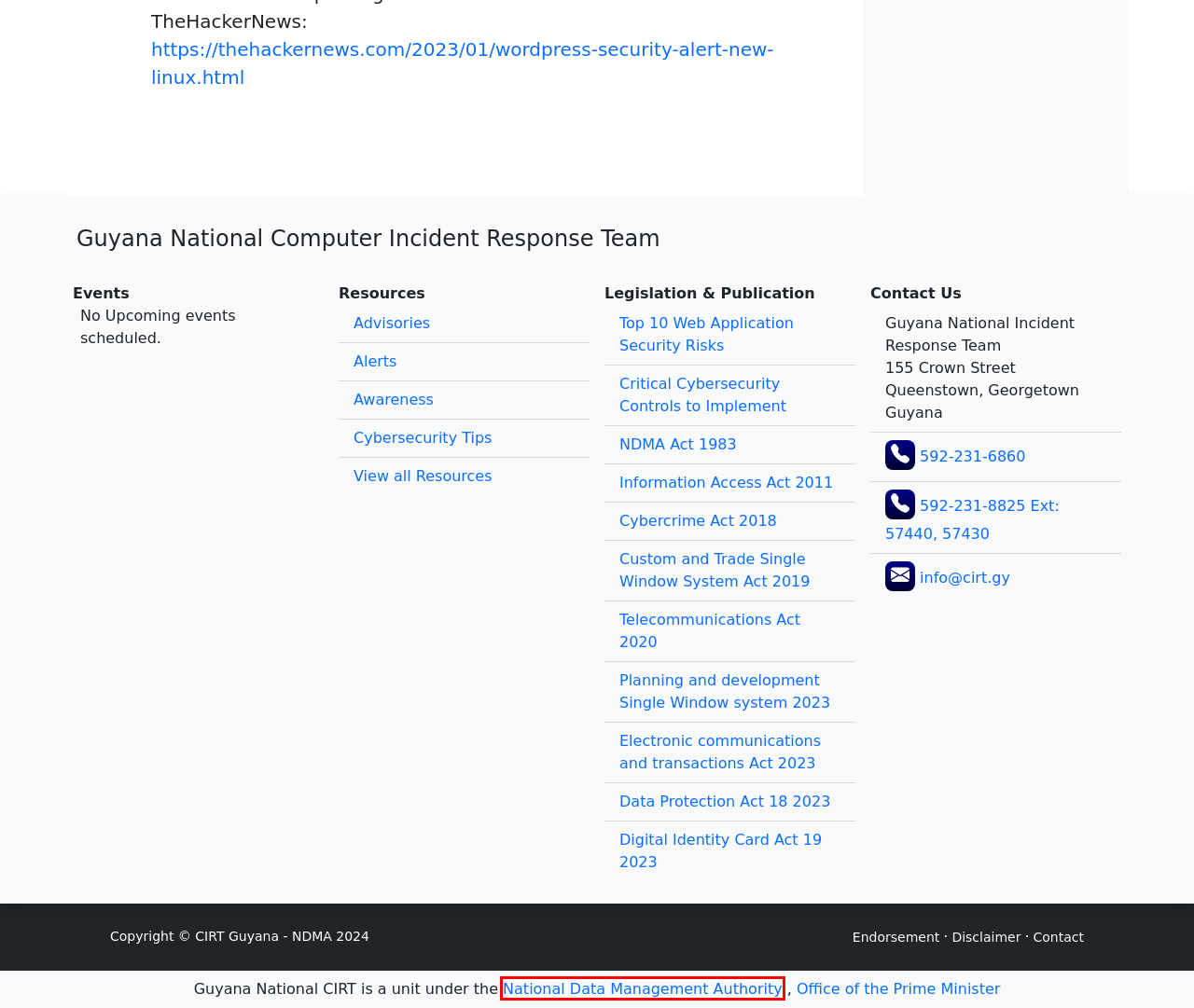Analyze the screenshot of a webpage featuring a red rectangle around an element. Pick the description that best fits the new webpage after interacting with the element inside the red bounding box. Here are the candidates:
A. digitalidentitycardact19of2023 | Parliament of Guyana
B. National Data Management  Authority Act 1983 | Parliament of Guyana
C. cyber-crime-act-2018 | Parliament of Guyana
D. planninganddevelopmentsinglewindowsystemact11of2023 | Parliament of Guyana
E. electroniccommunicationsandtransactionsact12of2023 | Parliament of Guyana
F. dataprotectionact18of2023 | Parliament of Guyana
G. National Data Management Authority – Bridging the Digital Divide
H. customs-and-trade-single-window-system-act-2019 | Parliament of Guyana

G